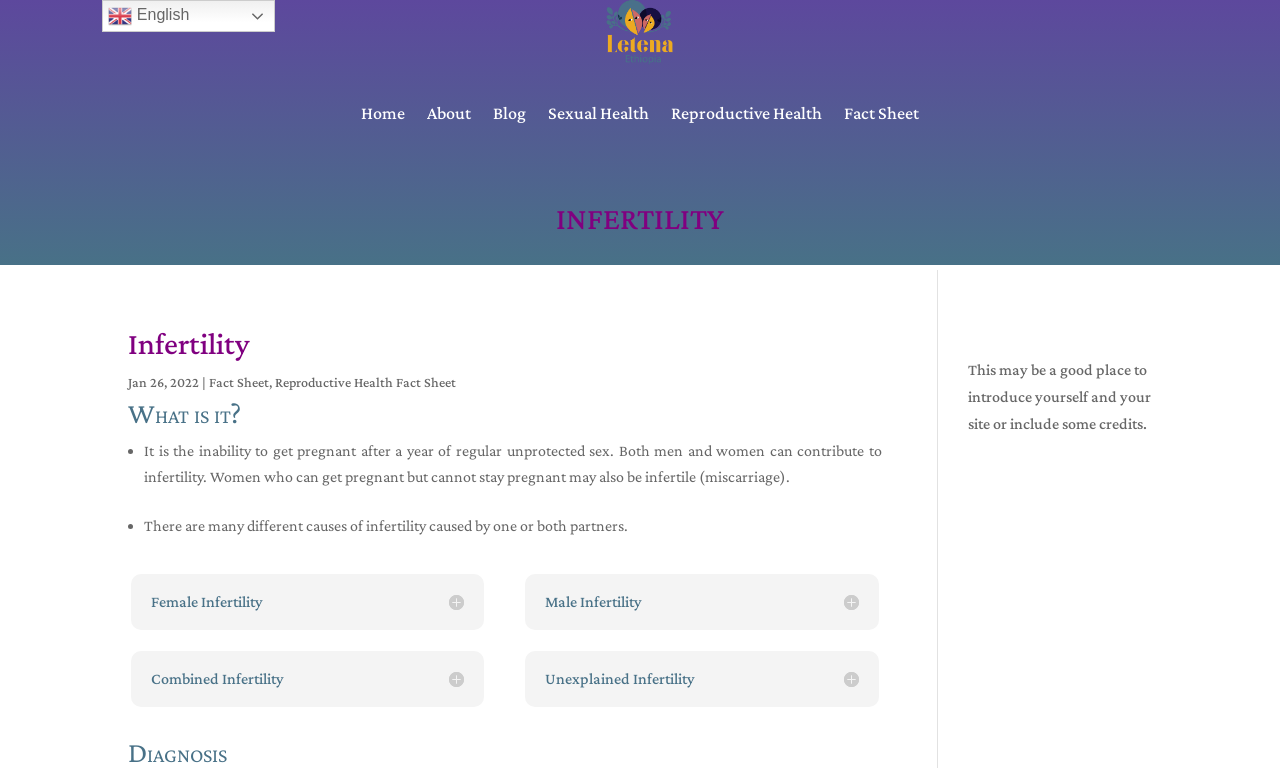What is the language of this website?
Provide an in-depth and detailed explanation in response to the question.

The webpage has a link 'en English' at the top, which indicates that the language of the website is English.